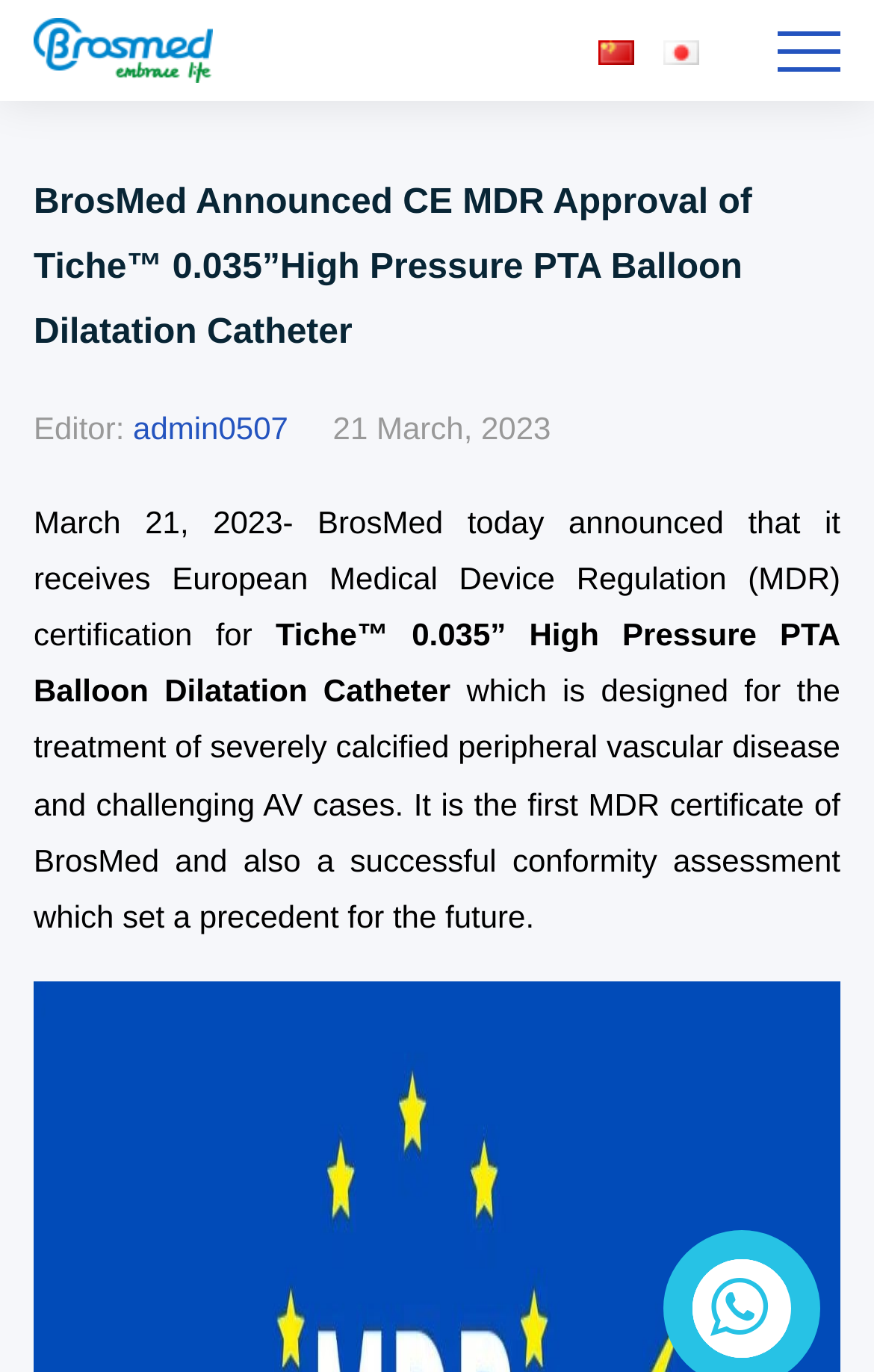From the webpage screenshot, predict the bounding box of the UI element that matches this description: "alt="日本語" title="日本語"".

[0.747, 0.0, 0.813, 0.073]